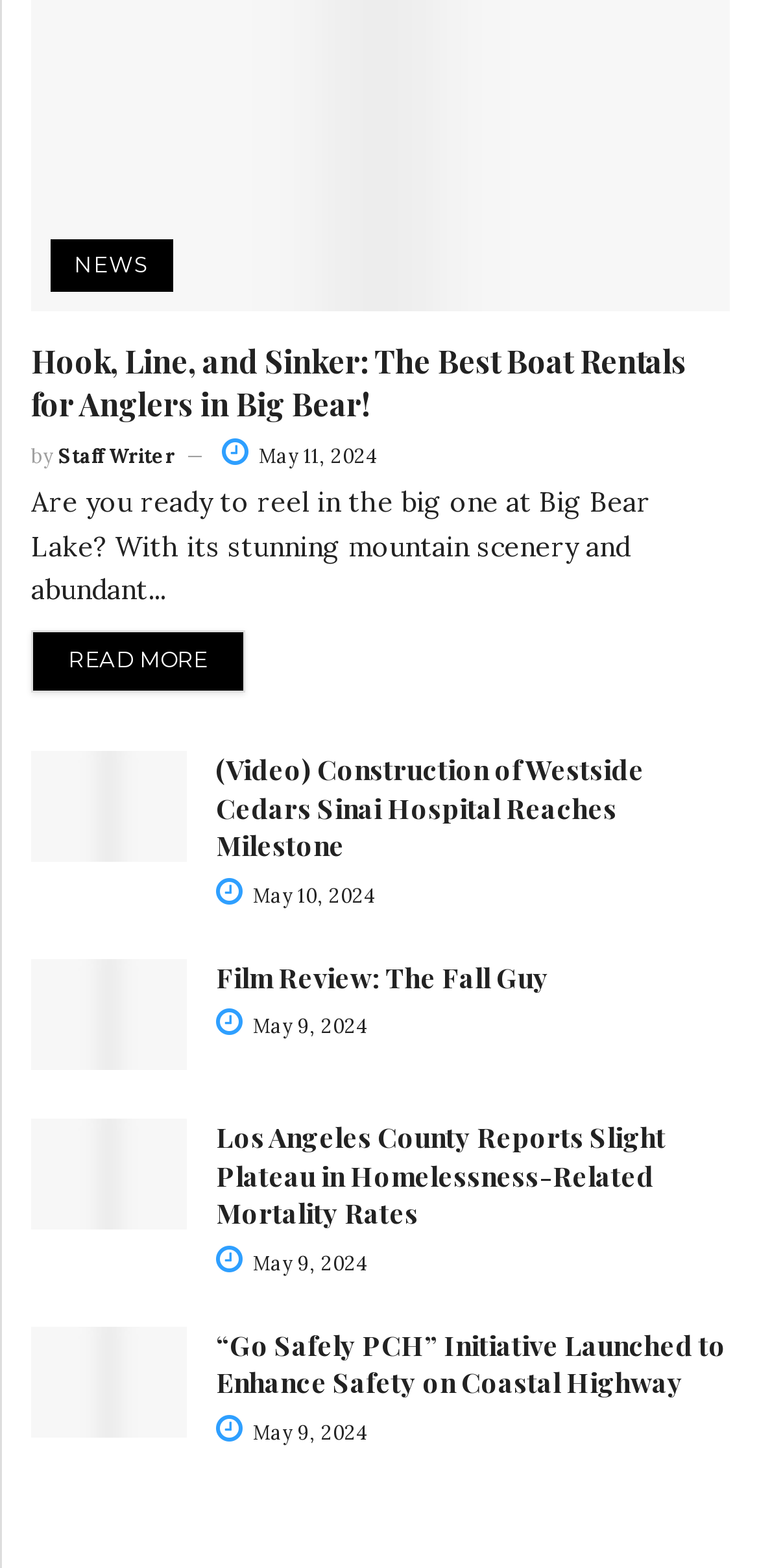Identify the bounding box coordinates of the area that should be clicked in order to complete the given instruction: "Learn about Trust, Safety & Security". The bounding box coordinates should be four float numbers between 0 and 1, i.e., [left, top, right, bottom].

None